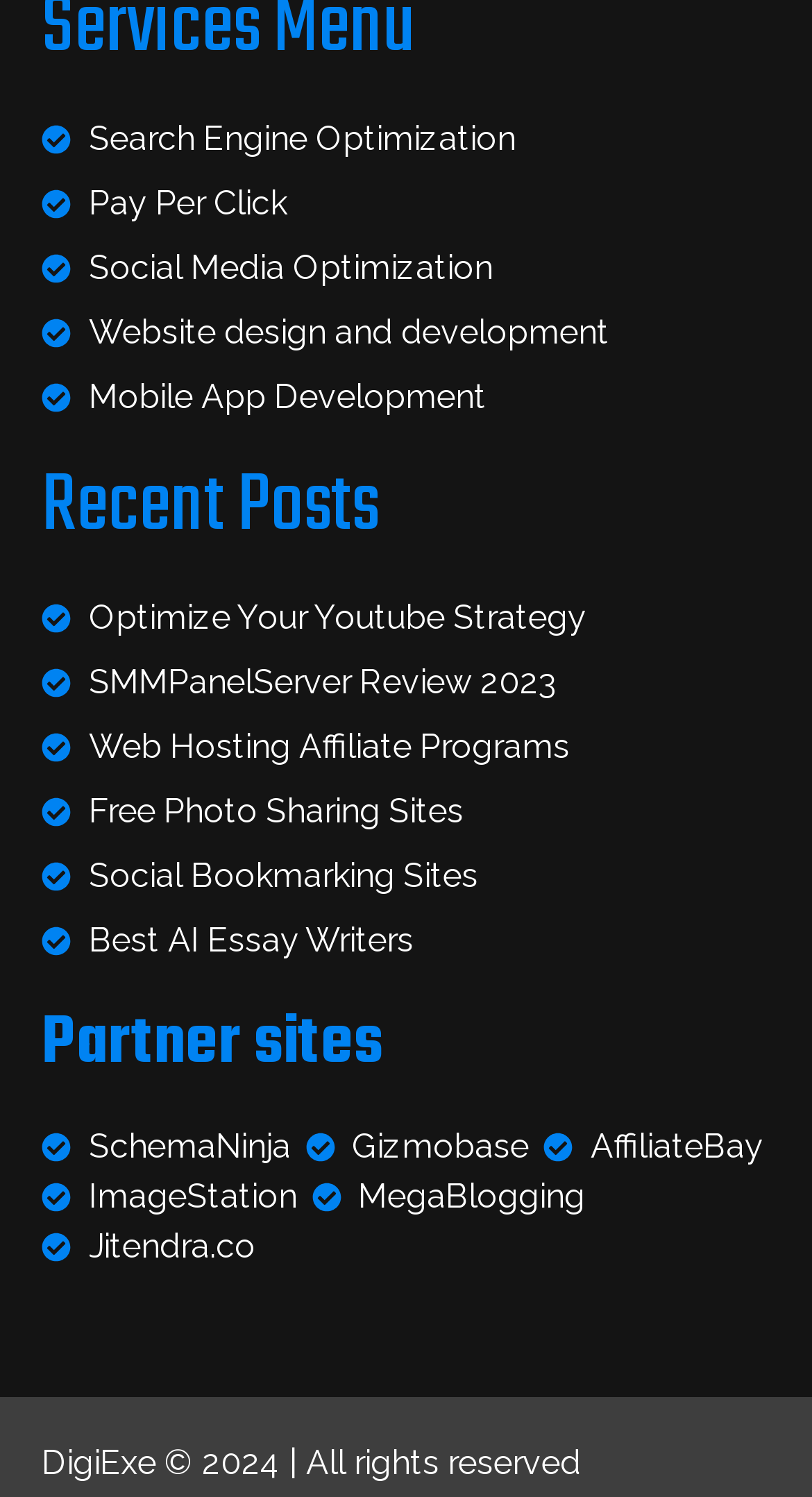Using the information in the image, could you please answer the following question in detail:
How many partner sites are listed?

The section 'Partner sites' contains 5 links, namely 'SchemaNinja', 'Gizmobase', 'AffiliateBay', 'ImageStation', and 'MegaBlogging', which implies that there are 5 partner sites listed.